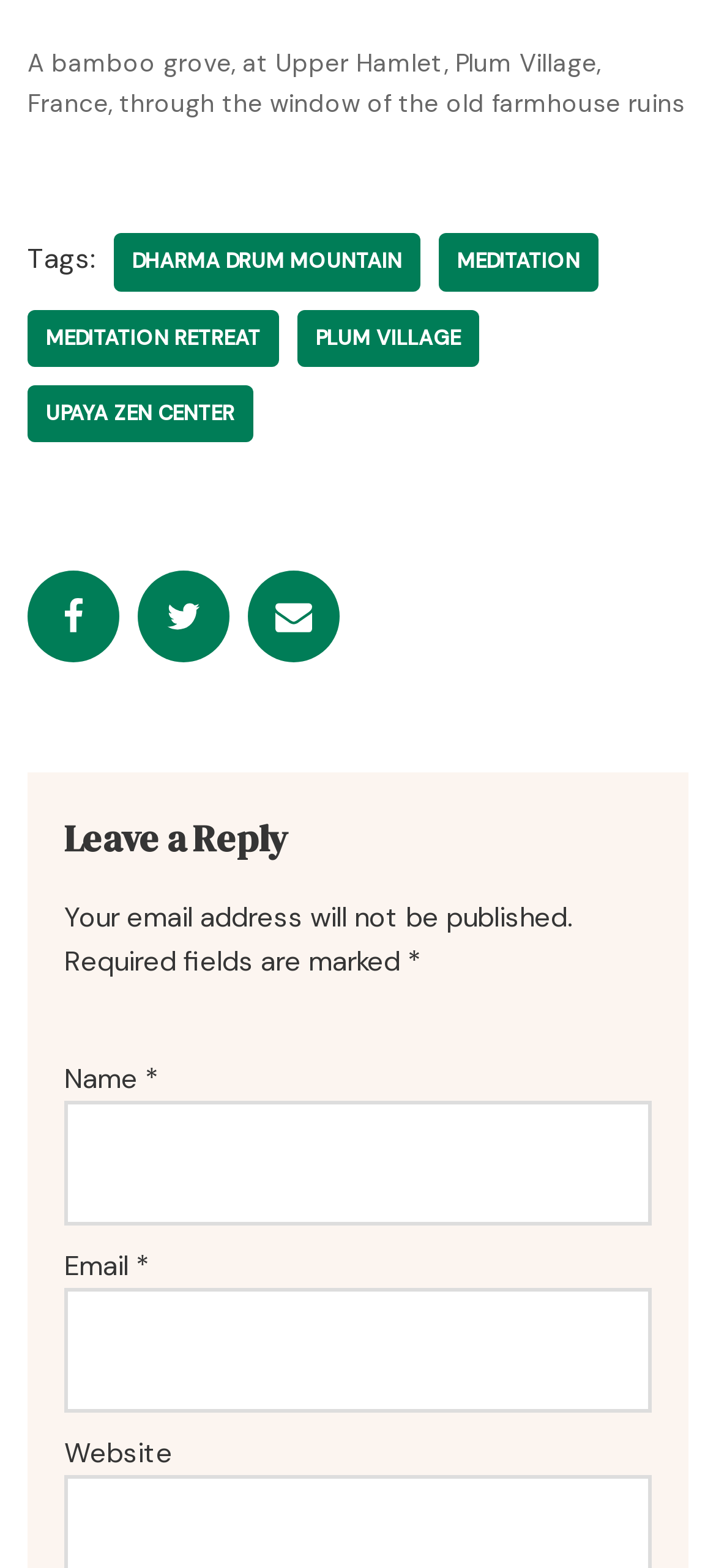Give a one-word or short phrase answer to this question: 
What is the purpose of the webpage?

To share an image and allow comments